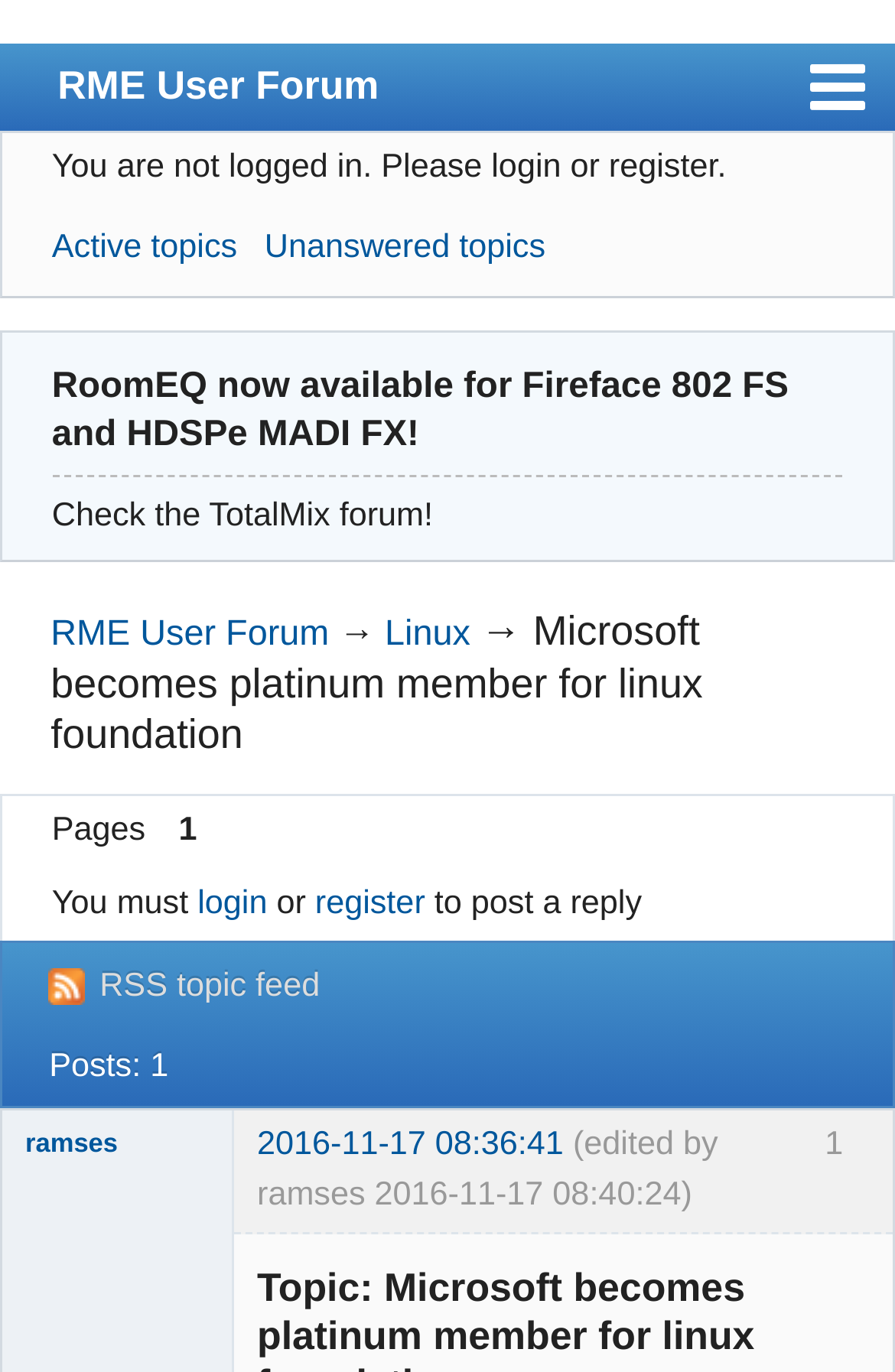What is the title of the link above the 'You must login or register to post a reply' text?
Examine the image closely and answer the question with as much detail as possible.

I determined the answer by looking at the link element 'RME User Forum' which is located above the static text element 'You must login or register to post a reply', indicating that the title of the link is 'RME User Forum'.